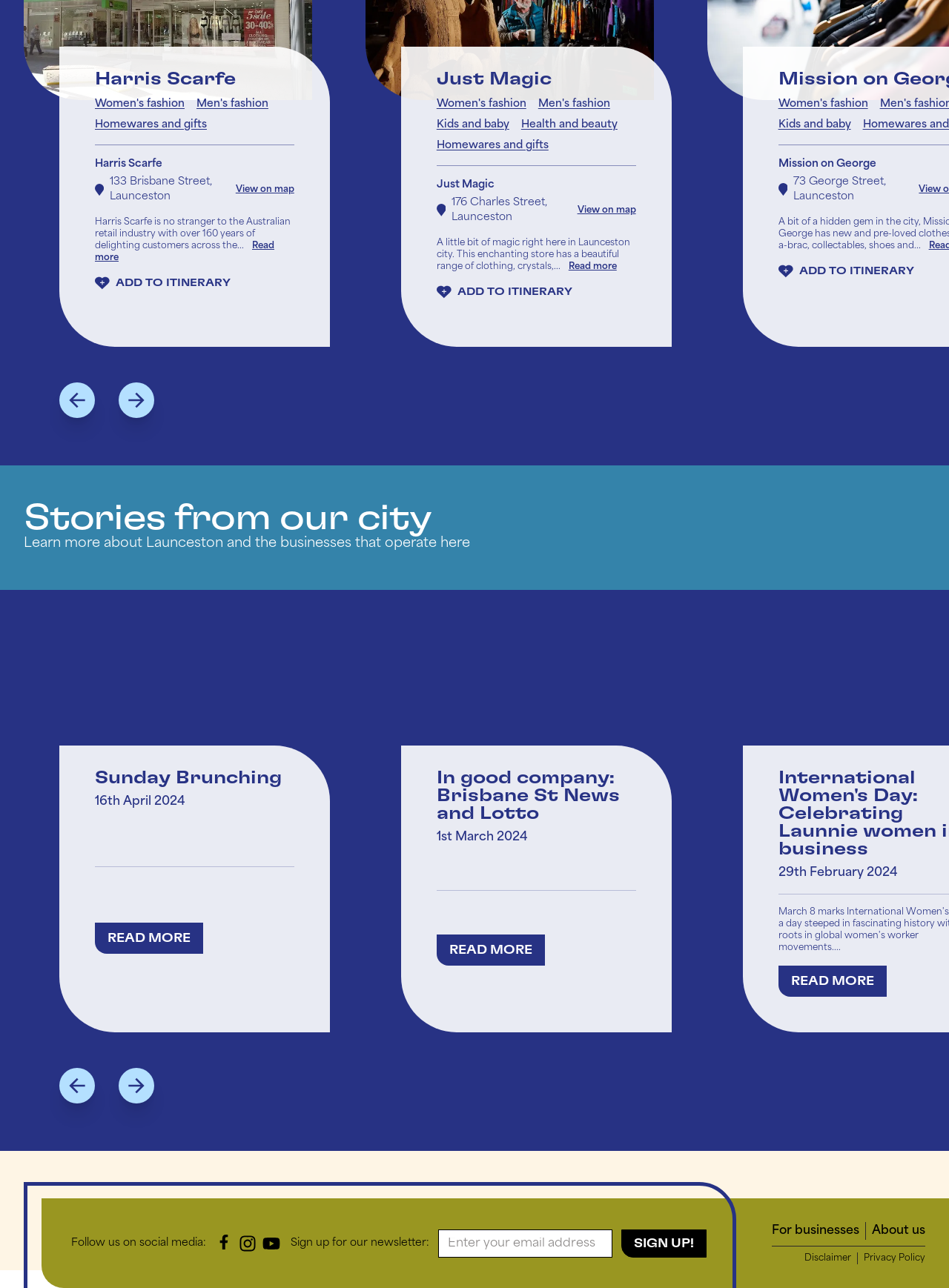Can you find the bounding box coordinates for the element to click on to achieve the instruction: "Read more about Harris Scarfe"?

[0.1, 0.187, 0.289, 0.204]